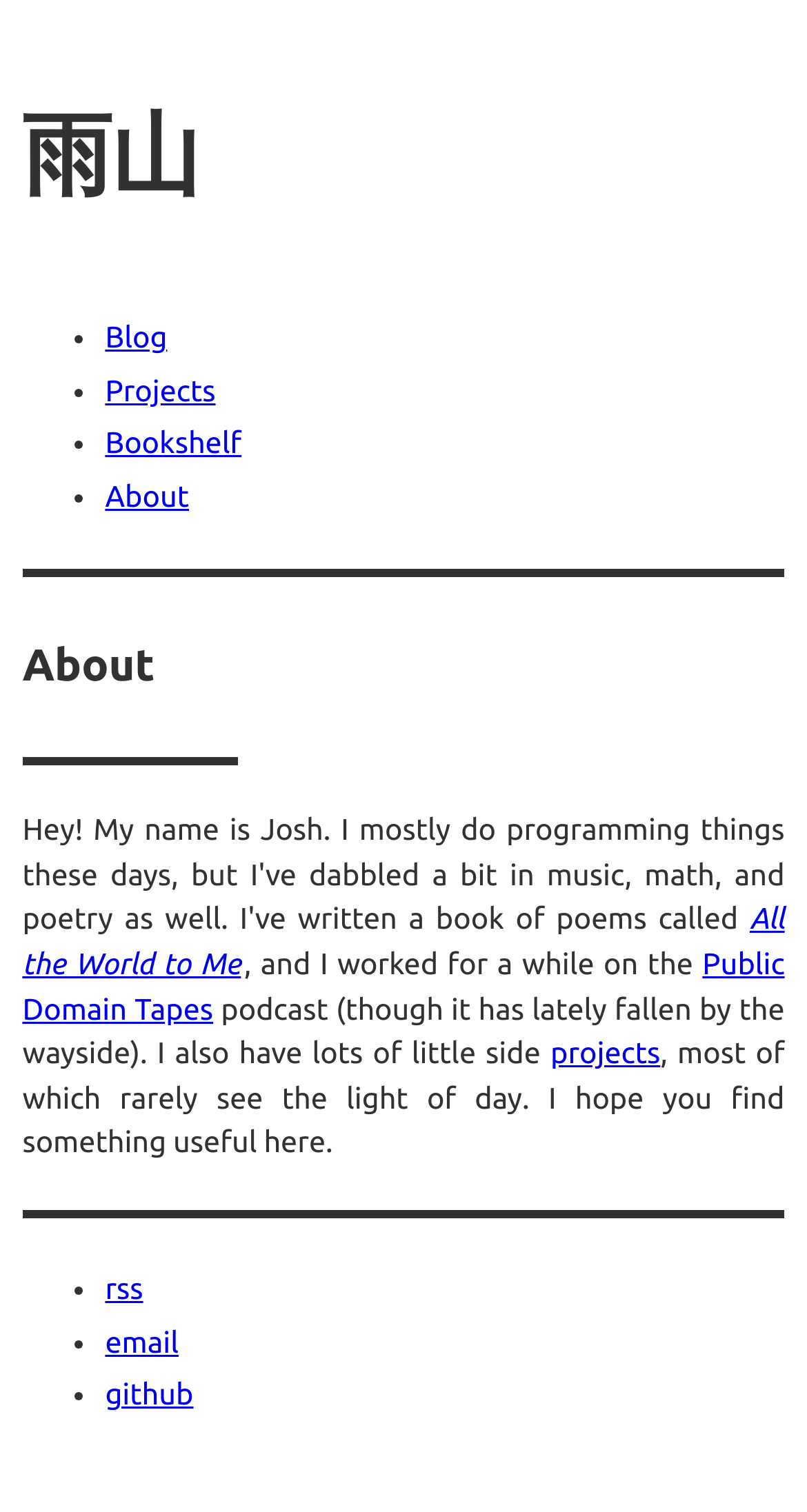Given the webpage screenshot and the description, determine the bounding box coordinates (top-left x, top-left y, bottom-right x, bottom-right y) that define the location of the UI element matching this description: Public Domain Tapes

[0.028, 0.626, 0.972, 0.678]